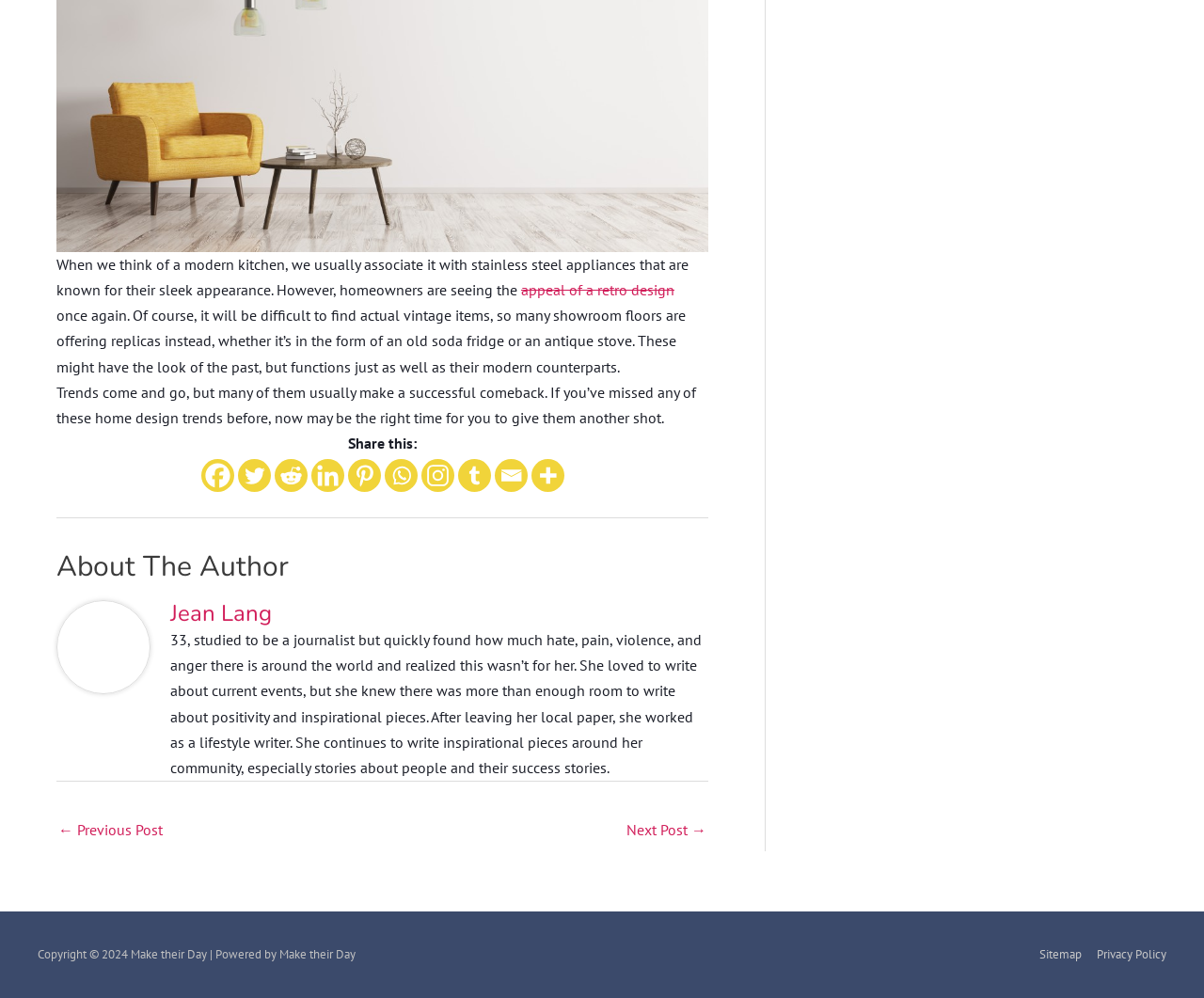Based on what you see in the screenshot, provide a thorough answer to this question: What is the copyright year of the website?

The copyright information at the bottom of the webpage indicates that the website's copyright year is 2024.